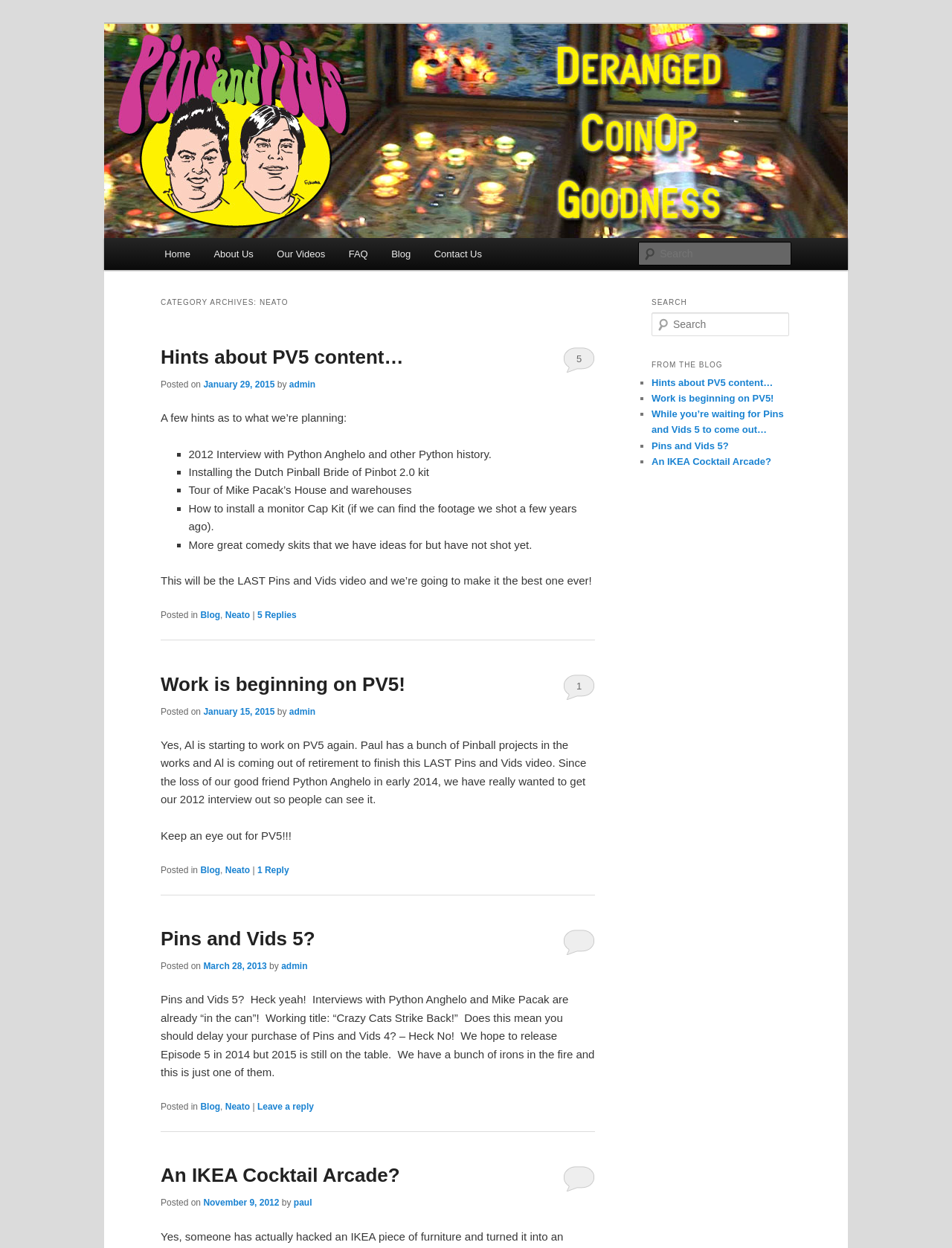Create an in-depth description of the webpage, covering main sections.

The webpage is titled "Neato | Pins and Vids" and has a prominent heading "Pins and Vids" at the top. Below the heading, there are two links, "Skip to primary content" and "Skip to secondary content", which are positioned at the top-left corner of the page.

The main content of the page is divided into three sections, each containing a heading, text, and links. The first section has a heading "Hints about PV5 content…" and lists several bullet points with hints about the content of PV5, including interviews with Python Anghelo and Mike Pacak, and a tour of Mike Pacak's house and warehouses.

The second section has a heading "Work is beginning on PV5!" and announces that Al is starting to work on PV5 again. The text mentions that Paul has several pinball projects in the works and that Al is coming out of retirement to finish the last Pins and Vids video.

The third section has a heading "Pins and Vids 5?" and discusses the possibility of releasing Pins and Vids 5. The text mentions that interviews with Python Anghelo and Mike Pacak are already complete and that the working title is "Crazy Cats Strike Back!".

Throughout the page, there are several links to other pages, including "Home", "About Us", "Our Videos", "FAQ", "Blog", and "Contact Us", which are positioned at the top-right corner of the page. There is also a search bar at the top-right corner of the page.

At the bottom of each section, there is a footer with links to categories, including "Blog" and "Neato", and a link to the number of replies to each post.